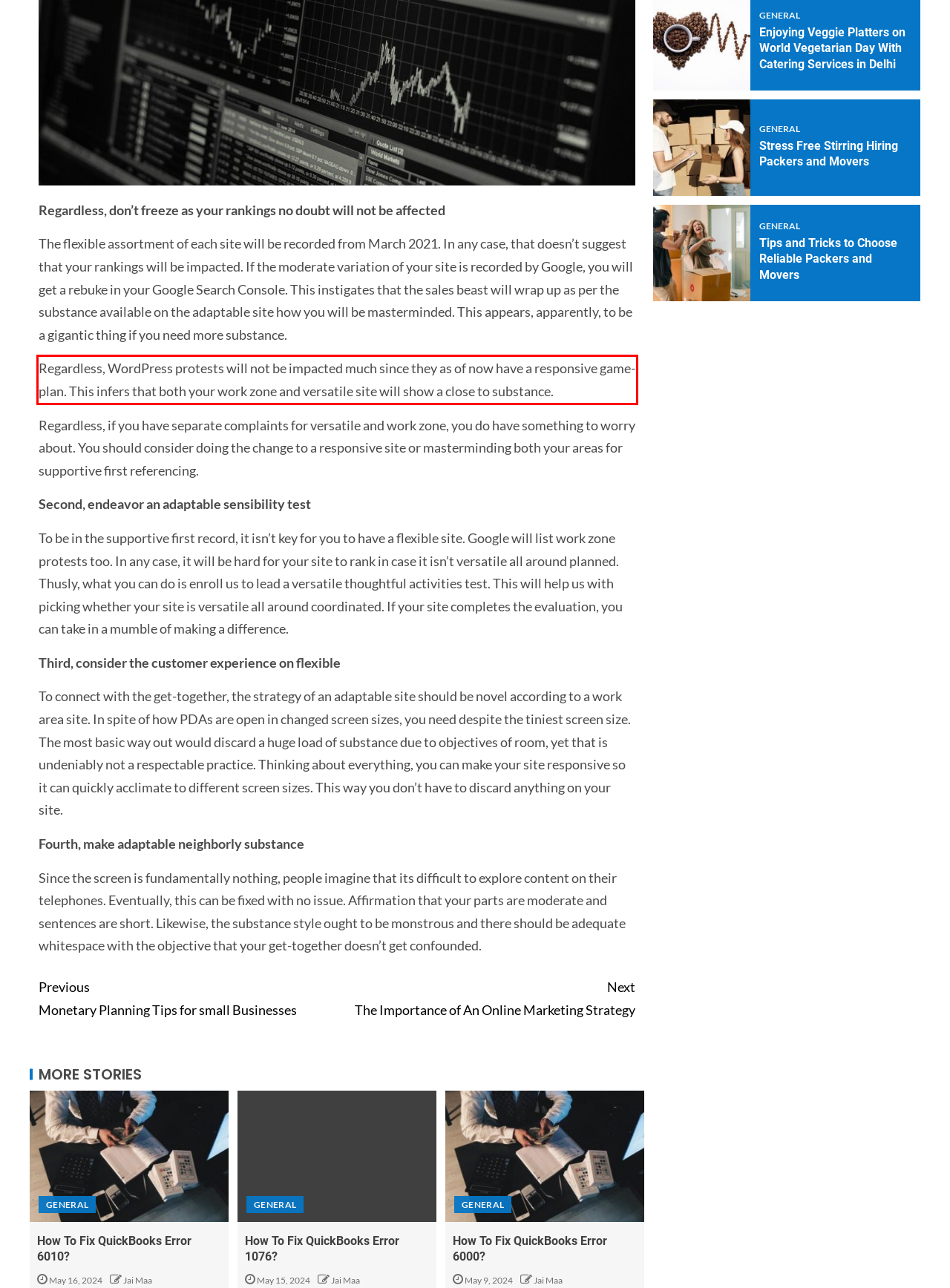Please perform OCR on the text content within the red bounding box that is highlighted in the provided webpage screenshot.

Regardless, WordPress protests will not be impacted much since they as of now have a responsive game-plan. This infers that both your work zone and versatile site will show a close to substance.